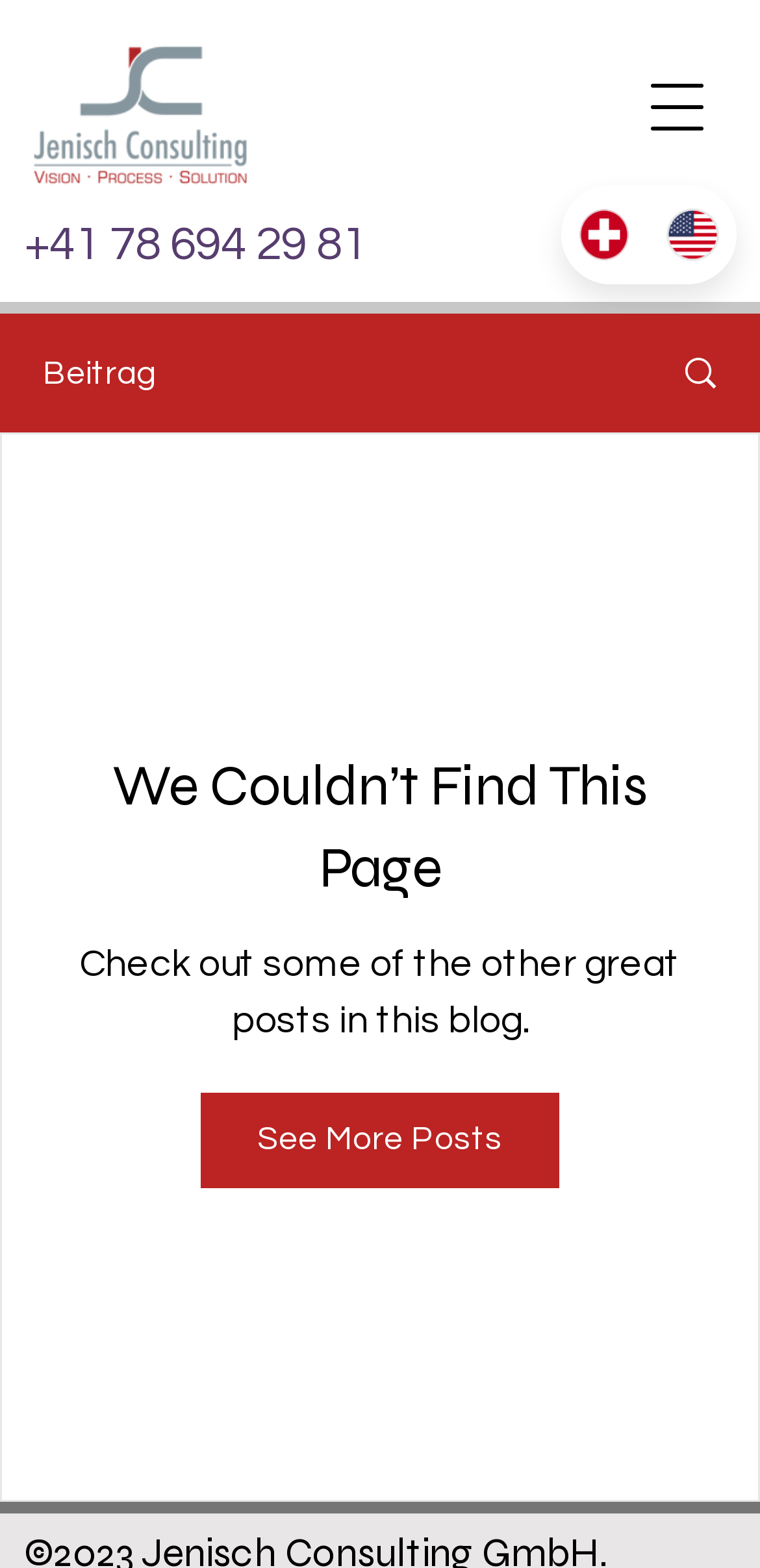What is the purpose of the button 'Open navigation menu'?
Using the image, give a concise answer in the form of a single word or short phrase.

To open a dialog